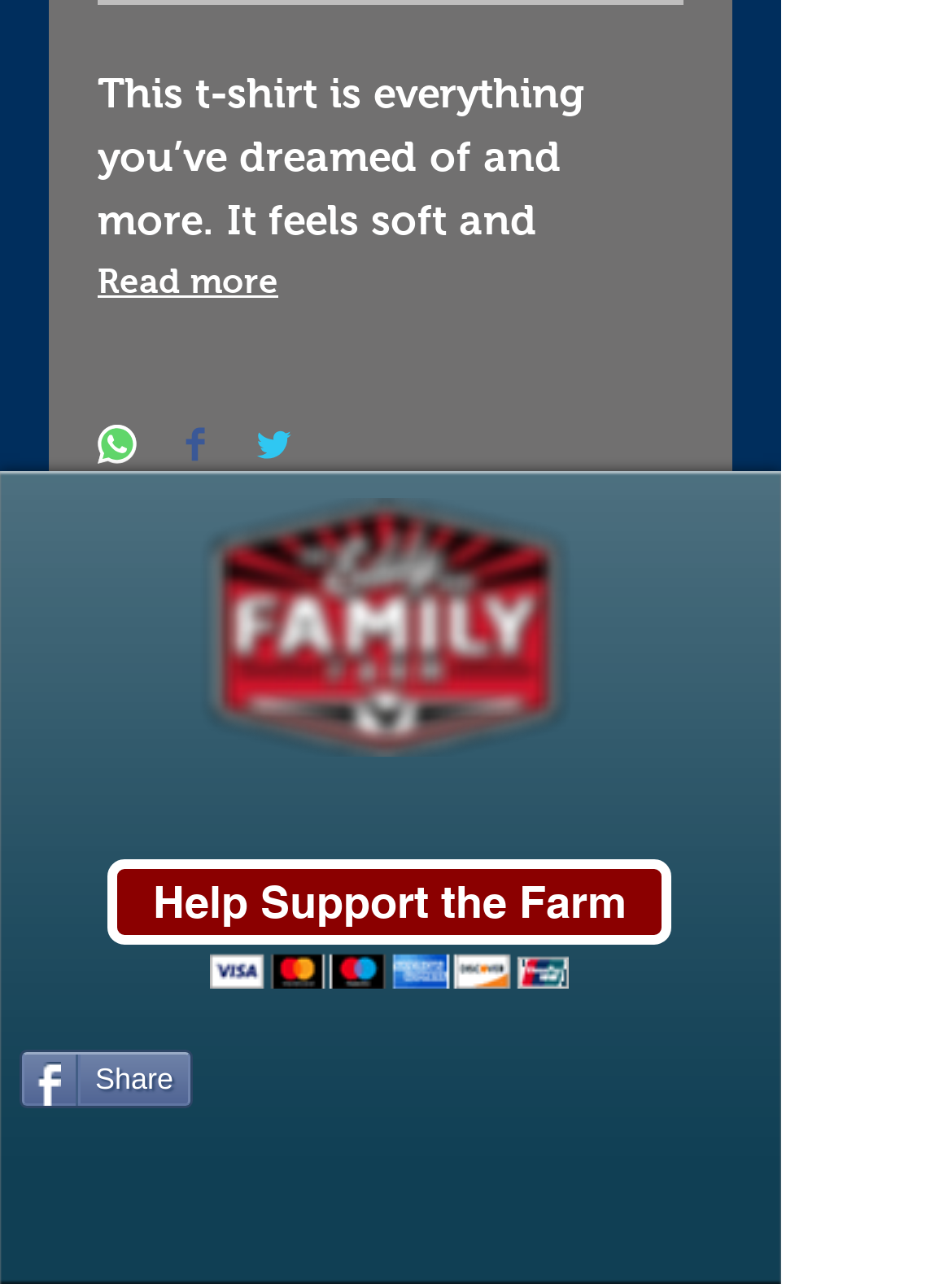Examine the image and give a thorough answer to the following question:
What social media platforms can you share on?

The webpage provides buttons to share on social media platforms, specifically Facebook, Twitter, and WhatsApp, as indicated by the button elements with corresponding image elements and text descriptions.